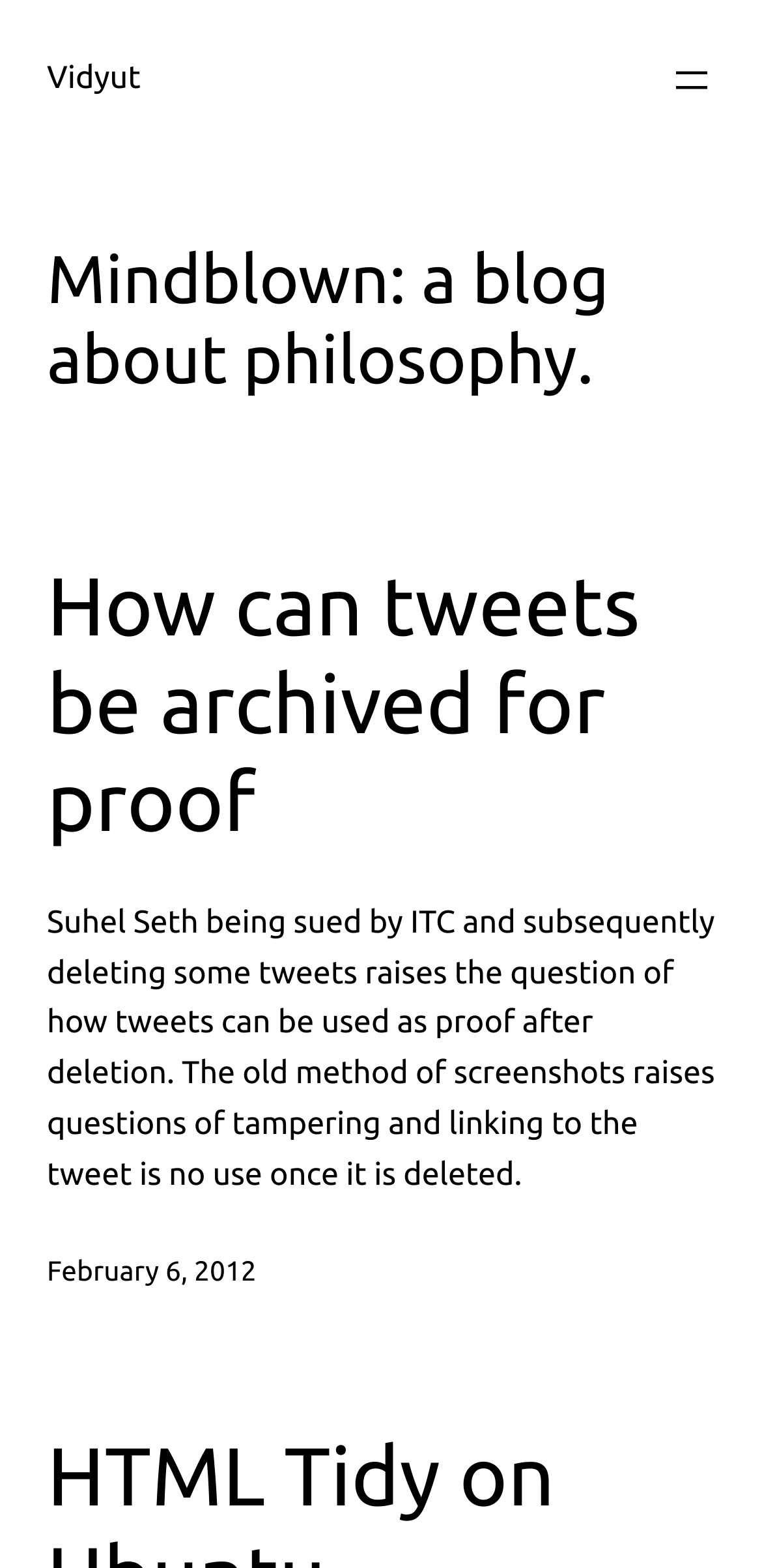Who is Suhel Seth?
Please provide a comprehensive answer based on the information in the image.

Suhel Seth is mentioned in the blog post as someone who is being sued by ITC and subsequently deleted some tweets, raising the question of how tweets can be used as proof after deletion.